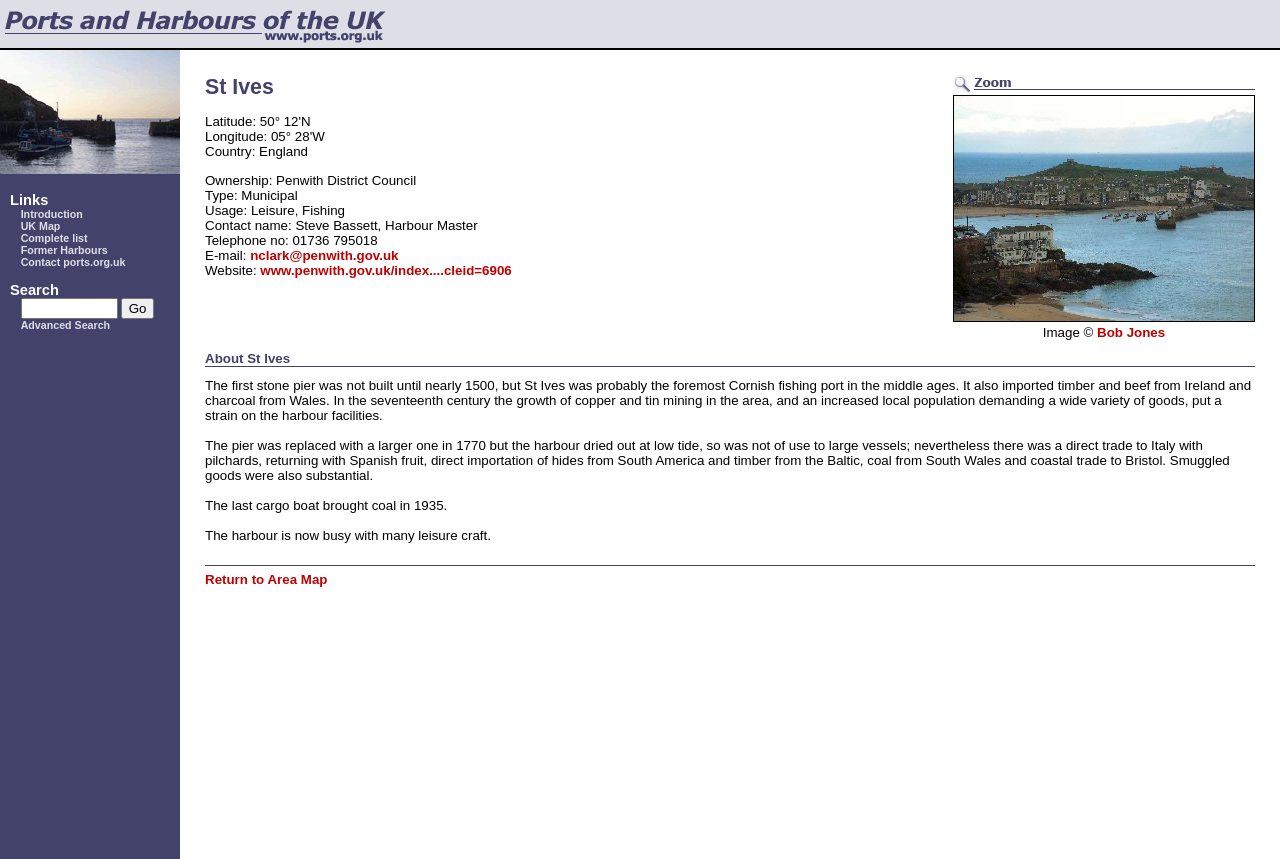What was the last cargo brought to the harbour?
Kindly offer a detailed explanation using the data available in the image.

I found this information by reading the 'About St Ives' section, which mentions that 'The last cargo boat brought coal in 1935.' This indicates that the harbour was still used for commercial activities until the mid-20th century.